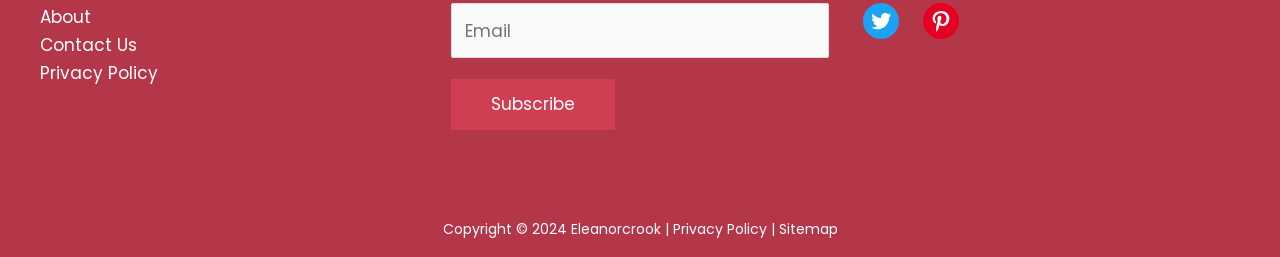Find the bounding box coordinates of the clickable area required to complete the following action: "Click on Twitter link".

[0.674, 0.011, 0.702, 0.151]